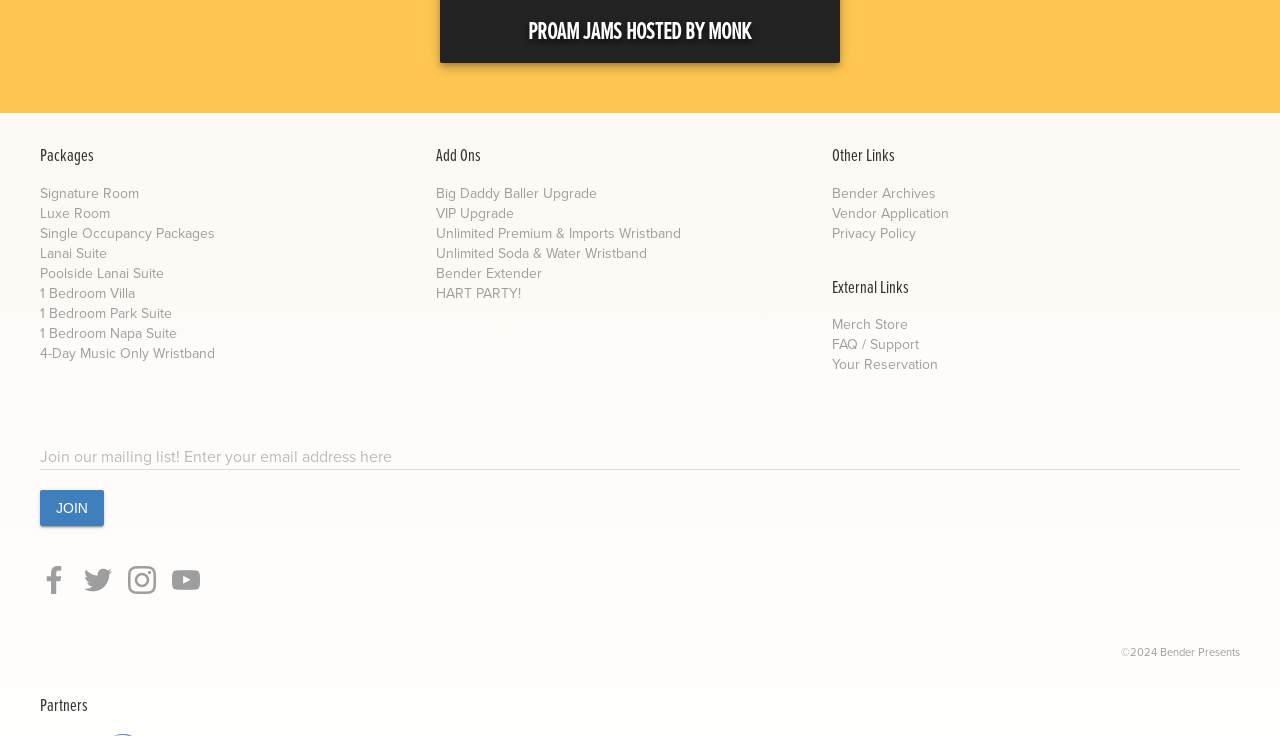What is the name of the event hosted by Monk?
Based on the visual content, answer with a single word or a brief phrase.

PROAM JAMS